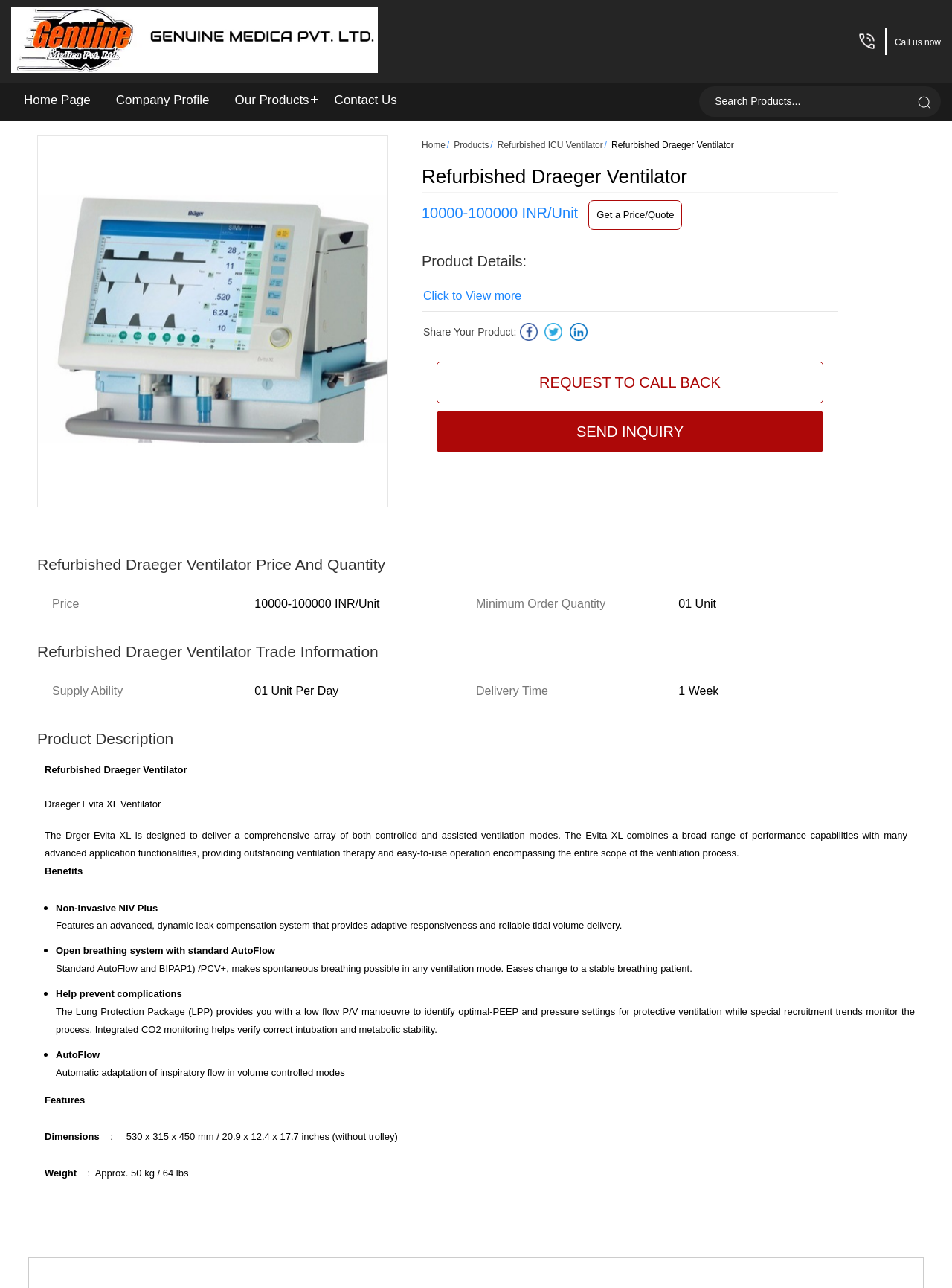Identify the bounding box coordinates for the UI element described as follows: Home. Use the format (top-left x, top-left y, bottom-right x, bottom-right y) and ensure all values are floating point numbers between 0 and 1.

[0.443, 0.109, 0.468, 0.117]